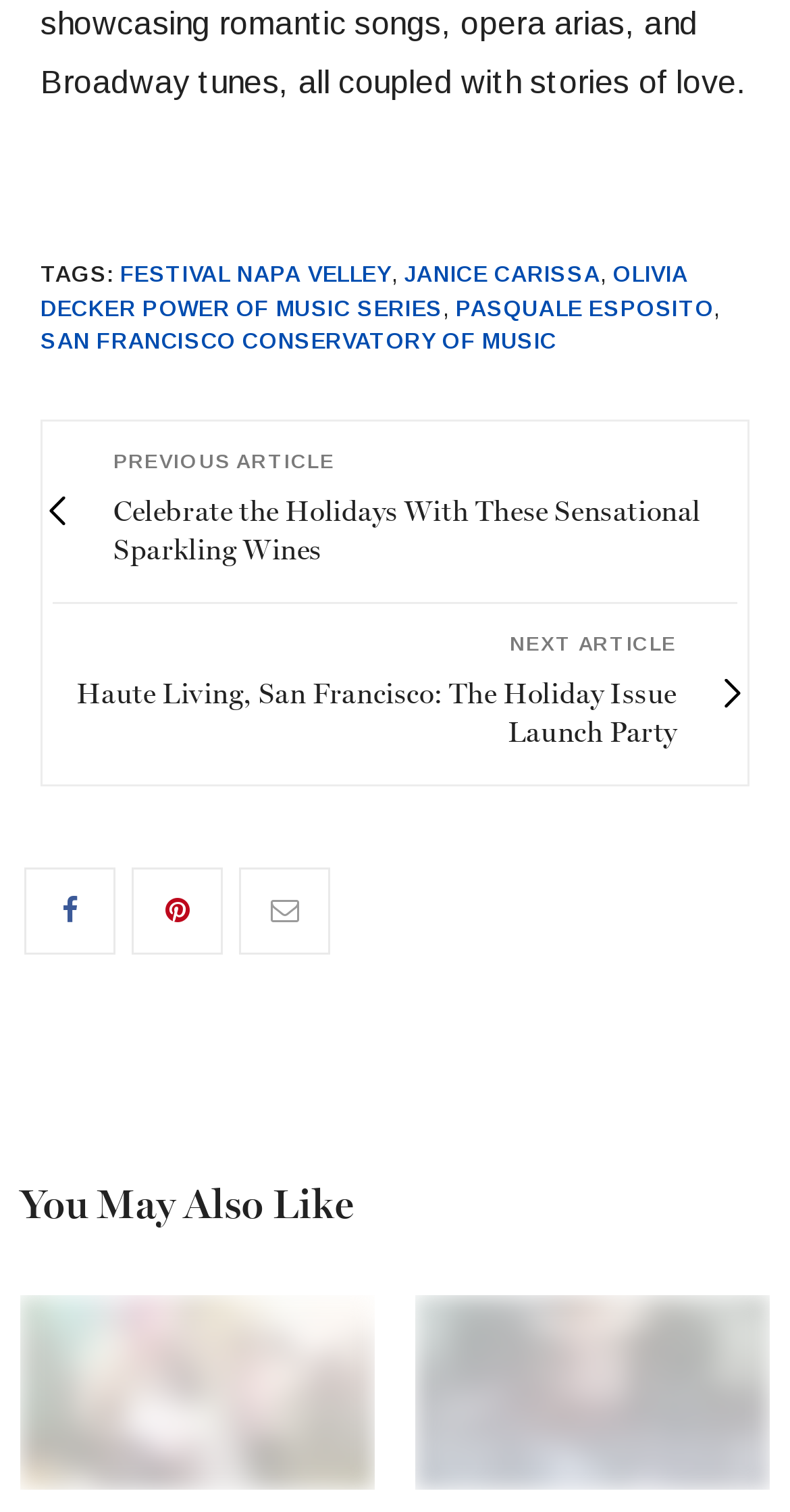Provide the bounding box coordinates of the HTML element this sentence describes: "PlayStation 5".

None